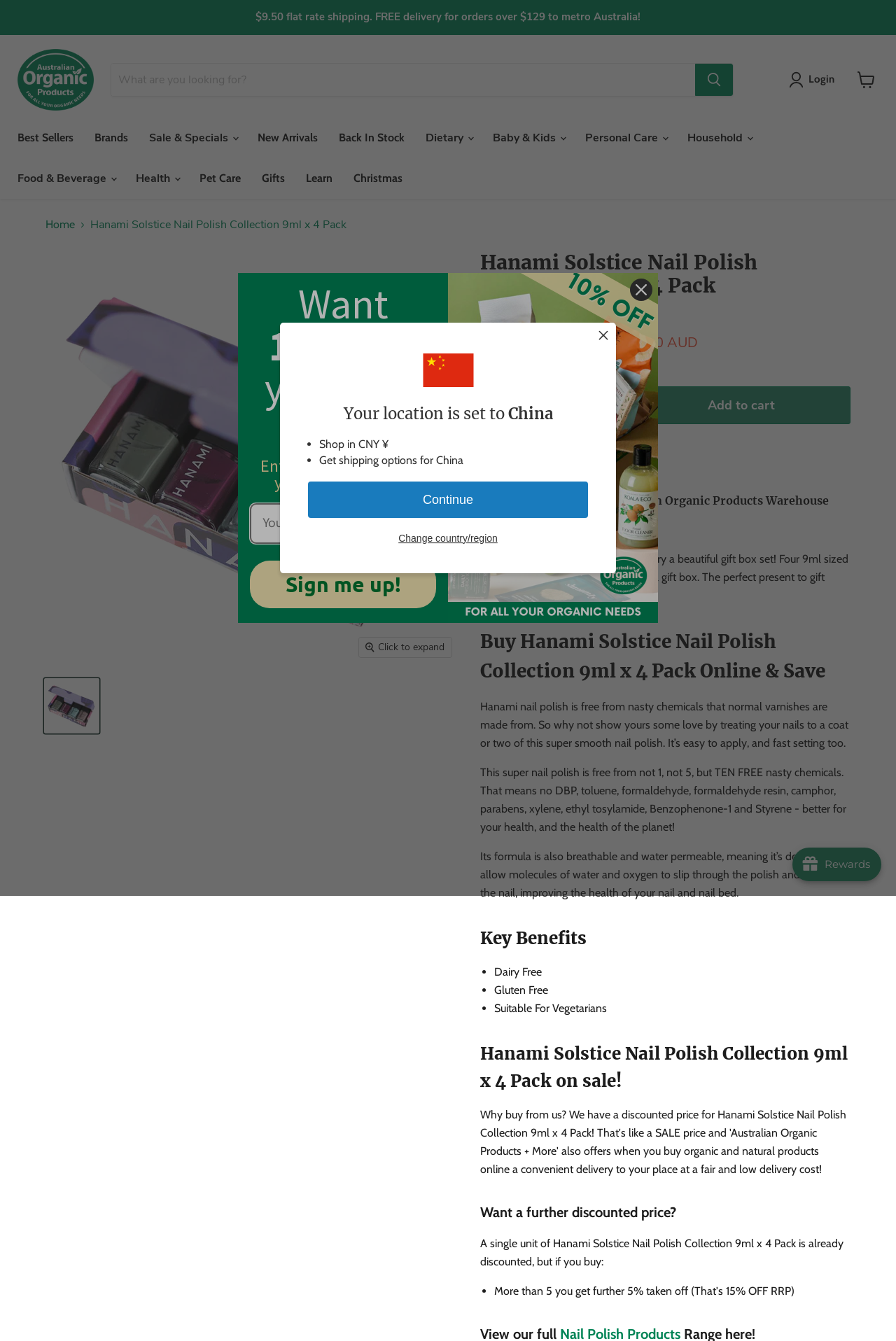Provide a thorough description of this webpage.

This webpage is about a product called Hanami Solstice Nail Polish Collection 9ml x 4 Pack, which is a gift box set of four nail polishes. At the top of the page, there is a notification about the user's location being set to China, with options to change the country or region. Below this, there is a search bar and a navigation menu with links to various categories such as Best Sellers, Brands, and New Arrivals.

The main content of the page is dedicated to the product, with a large image of the gift box set at the top. Below the image, there is a brief description of the product, followed by a section highlighting its key benefits, including being free from ten nasty chemicals and being breathable and water permeable.

To the right of the product image, there is a section with pricing information, showing the original price, current price, and a "Save" percentage. Below this, there is a quantity selector and an "Add to cart" button.

Further down the page, there is a section about the product's features, including its formula and health benefits. There is also a heading "Pickup available at Australian Organic Products Warehouse" with information about the product's availability and shipping.

At the bottom of the page, there is a section with a heading "Buy Hanami Solstice Nail Polish Collection 9ml x 4 Pack Online & Save" and a brief description of the product's benefits.